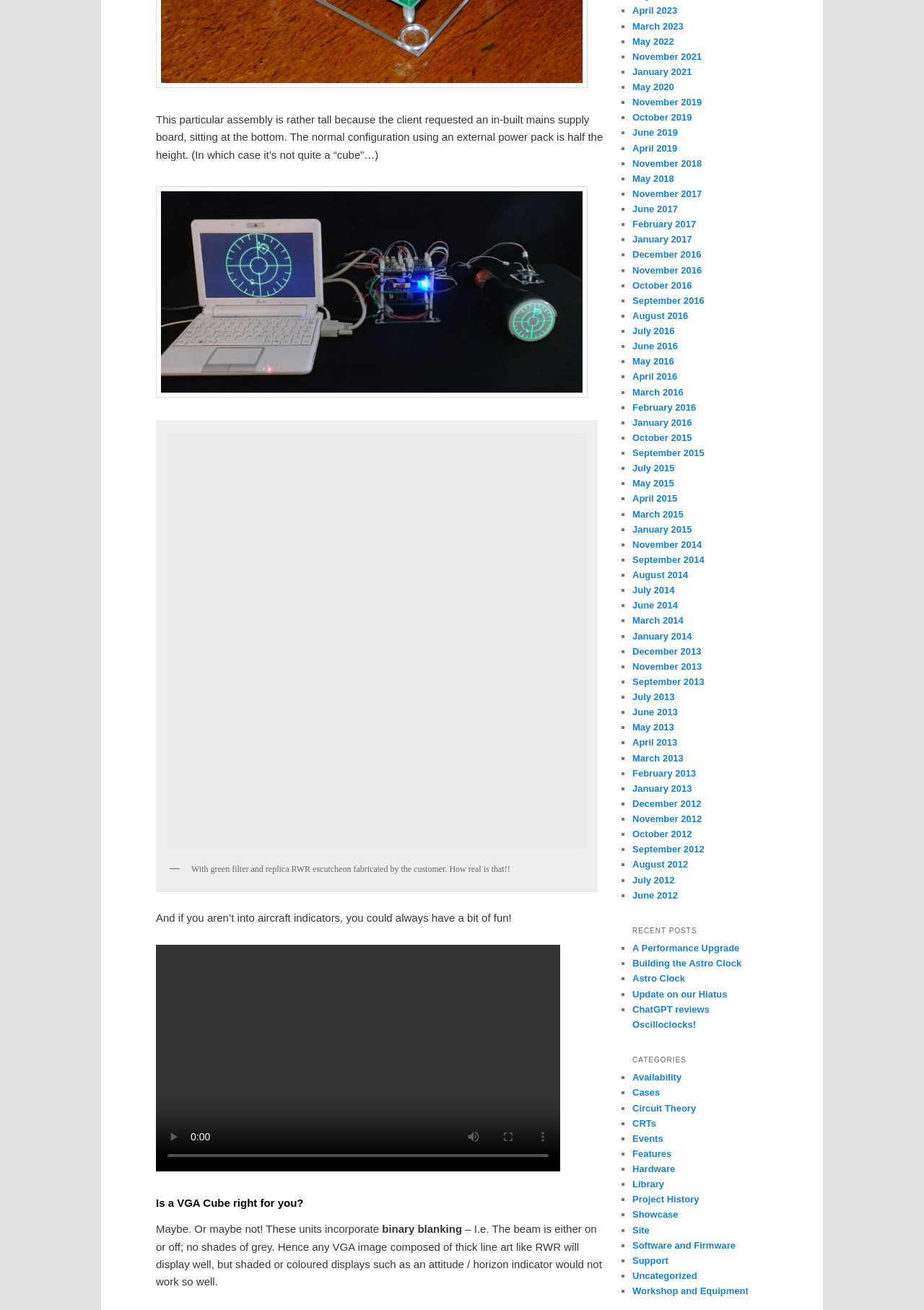Specify the bounding box coordinates of the element's area that should be clicked to execute the given instruction: "play the video". The coordinates should be four float numbers between 0 and 1, i.e., [left, top, right, bottom].

[0.169, 0.855, 0.206, 0.881]